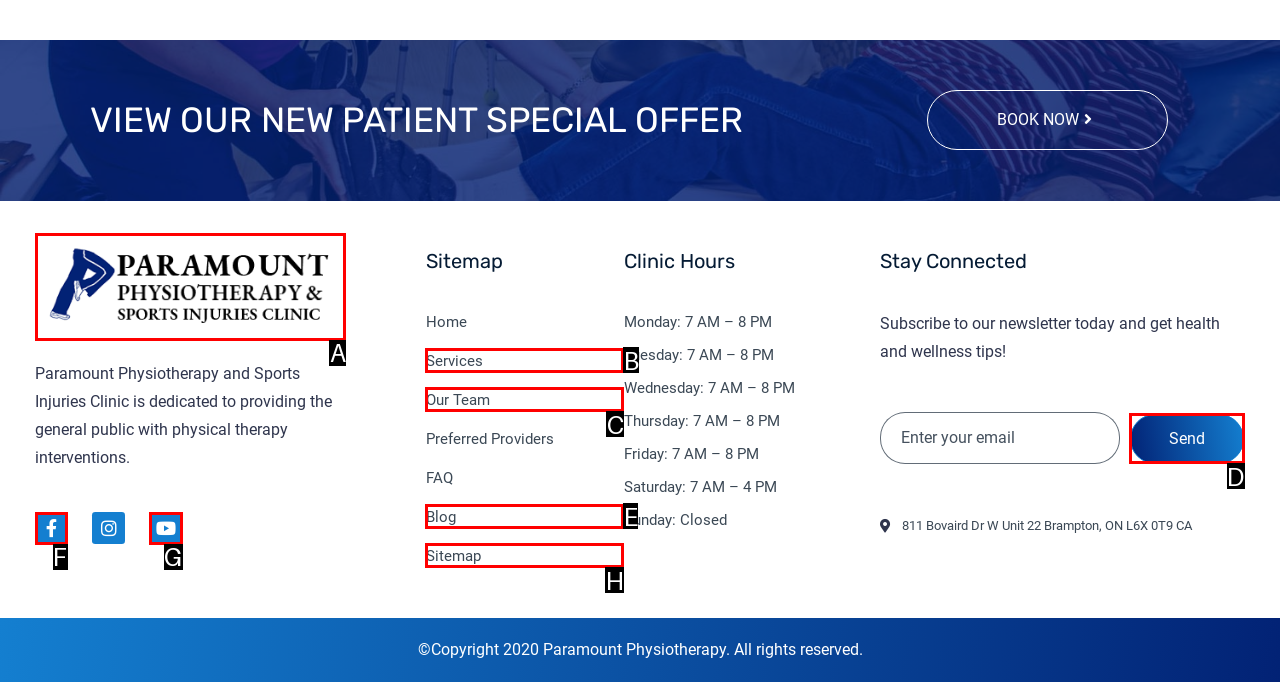Choose the HTML element that aligns with the description: Youtube. Indicate your choice by stating the letter.

G